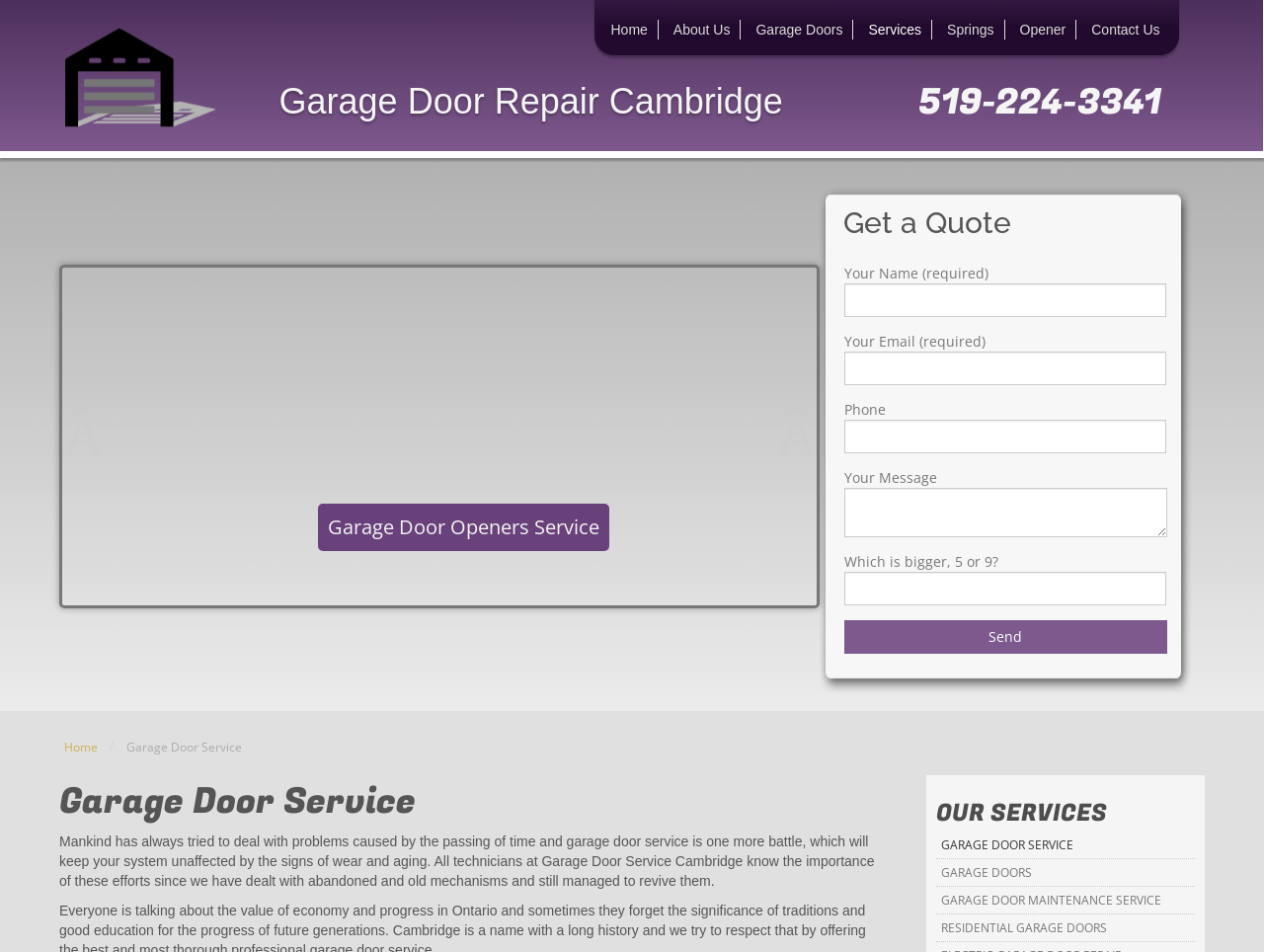Explain the features and main sections of the webpage comprehensively.

This webpage appears to be a service page for a garage door company in Cambridge, with a focus on repair and maintenance services. At the top of the page, there is a navigation menu with links to various sections of the website, including "Home", "About Us", "Garage Doors", "Services", "Springs", "Opener", and "Contact Us". 

Below the navigation menu, there is a prominent link to "garage door repair cambridge" accompanied by an image, and a heading that reads "Garage Door Repair Cambridge". 

On the left side of the page, there is a contact information section with a phone number "519-224-3341" and a call-to-action button "Get a Quote". 

The main content of the page is divided into two sections. The first section has a heading "Garage Door Service" and a paragraph of text that discusses the importance of garage door maintenance and repair. 

The second section has a heading "OUR SERVICES" and lists several links to specific services offered by the company, including "GARAGE DOOR SERVICE", "GARAGE DOORS", "GARAGE DOOR MAINTENANCE SERVICE", and "RESIDENTIAL GARAGE DOORS". 

At the bottom of the page, there is a contact form with fields for name, email, phone number, and message, as well as a captcha question to prevent spam submissions. There is also a "Send" button to submit the form.